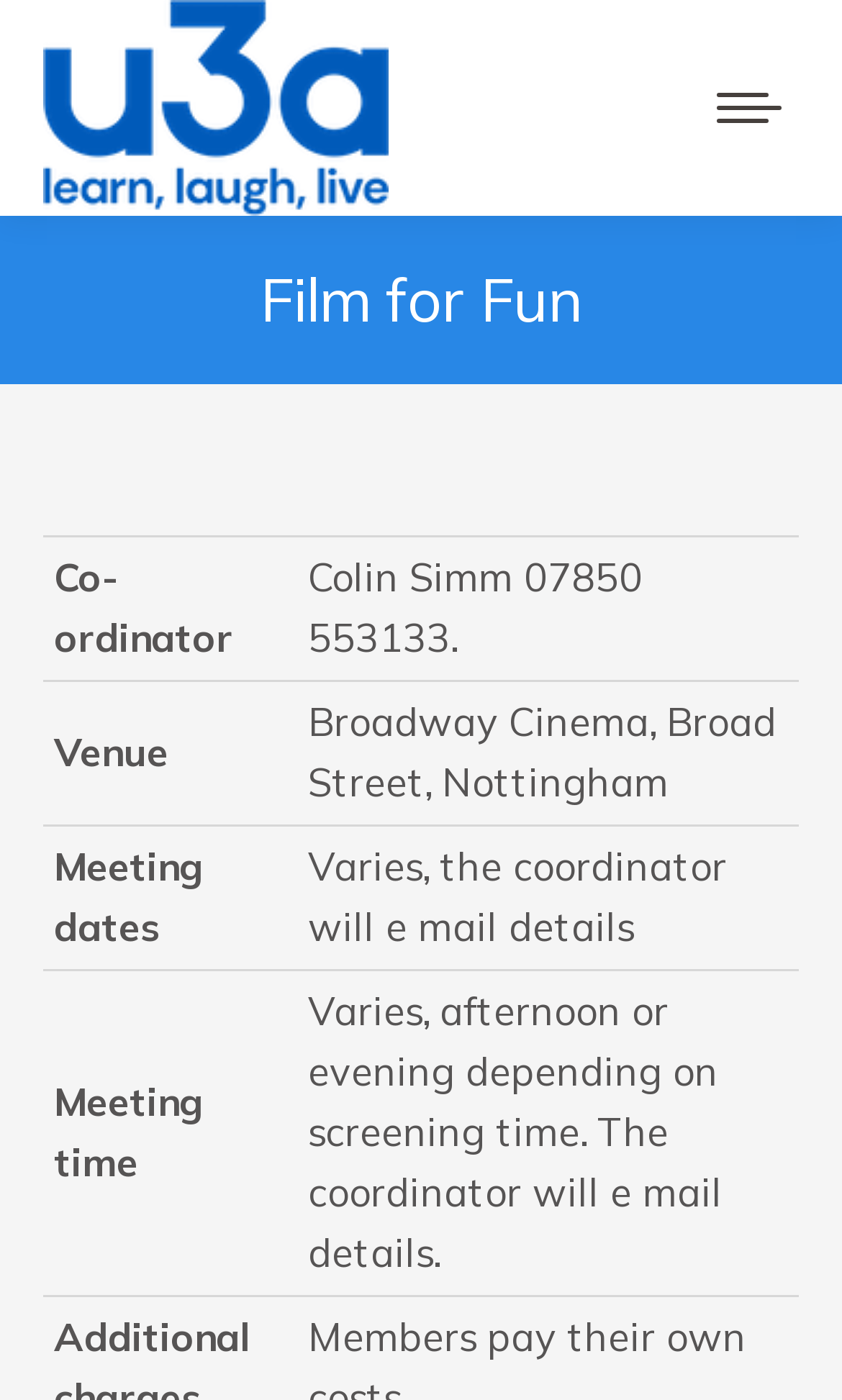Is there a mobile menu icon on the page? From the image, respond with a single word or brief phrase.

Yes